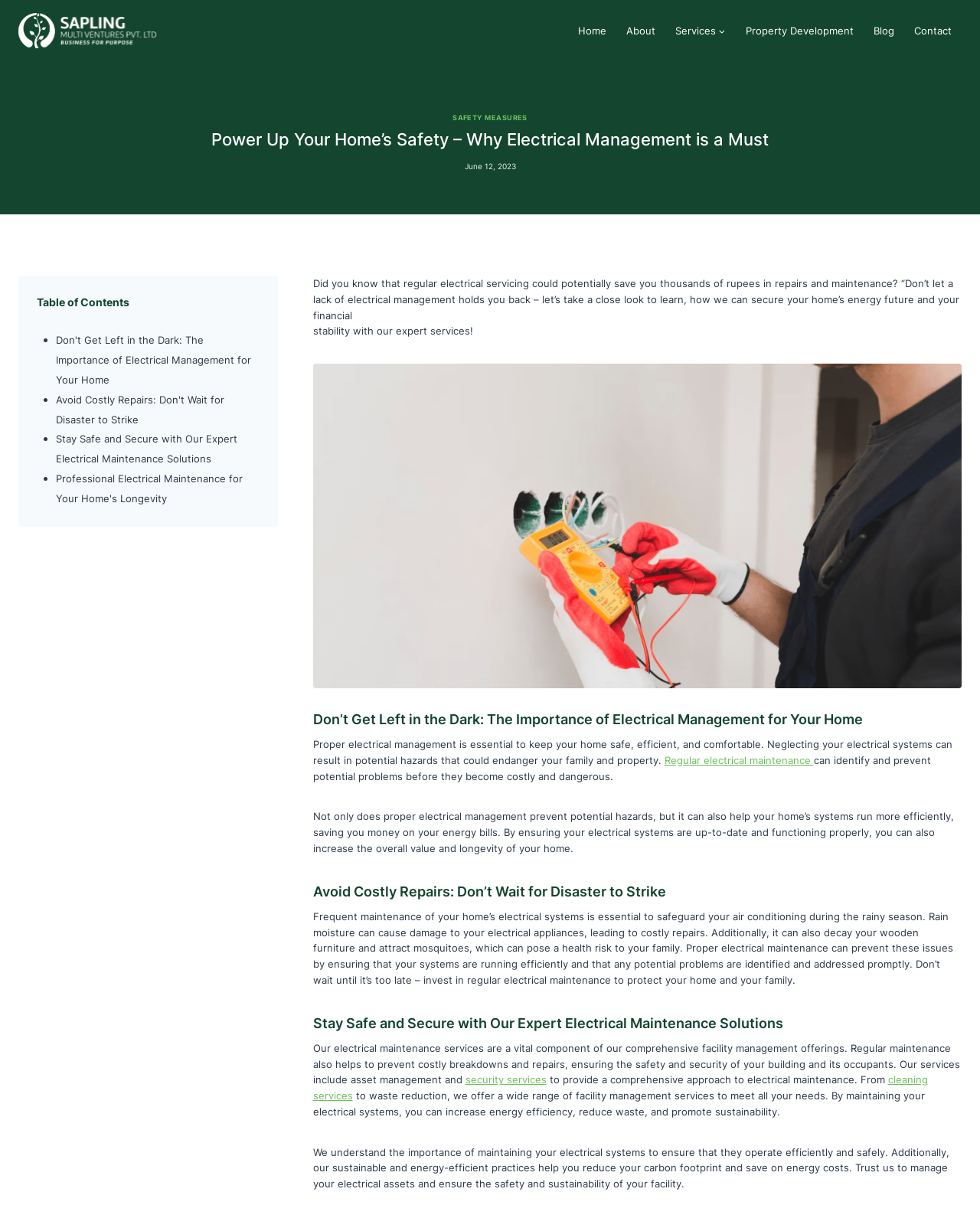Provide an in-depth description of the elements and layout of the webpage.

This webpage is about the importance of electrical management for home safety and efficiency. At the top, there is a navigation bar with links to the website's primary pages, including "Home", "About", "Services", "Property Development", "Blog", and "Contact". Below the navigation bar, there is a prominent heading that reads "Power Up Your Home’s Safety – Why Electrical Management is a Must". 

To the left of the heading, there is a link to "SAFETY MEASURES" and a time stamp indicating the publication date of the article, "June 12, 2023". The main content of the webpage is divided into sections, each with a heading and descriptive text. The first section introduces the importance of regular electrical servicing, which can save thousands of rupees in repairs and maintenance. 

Below this introduction, there is an image related to electrical management. The next section, "Don’t Get Left in the Dark: The Importance of Electrical Management for Your Home", explains the risks of neglecting electrical systems and the benefits of proper electrical management. 

This section includes a link to "Regular electrical maintenance" and emphasizes the importance of identifying and preventing potential problems before they become costly and dangerous. The following section, "Avoid Costly Repairs: Don’t Wait for Disaster to Strike", highlights the importance of frequent maintenance to safeguard electrical systems during the rainy season. 

The next section, "Stay Safe and Secure with Our Expert Electrical Maintenance Solutions", describes the comprehensive facility management services offered, including asset management, security services, and cleaning services. The webpage also includes a table of contents on the left side, which lists the headings of the main sections.